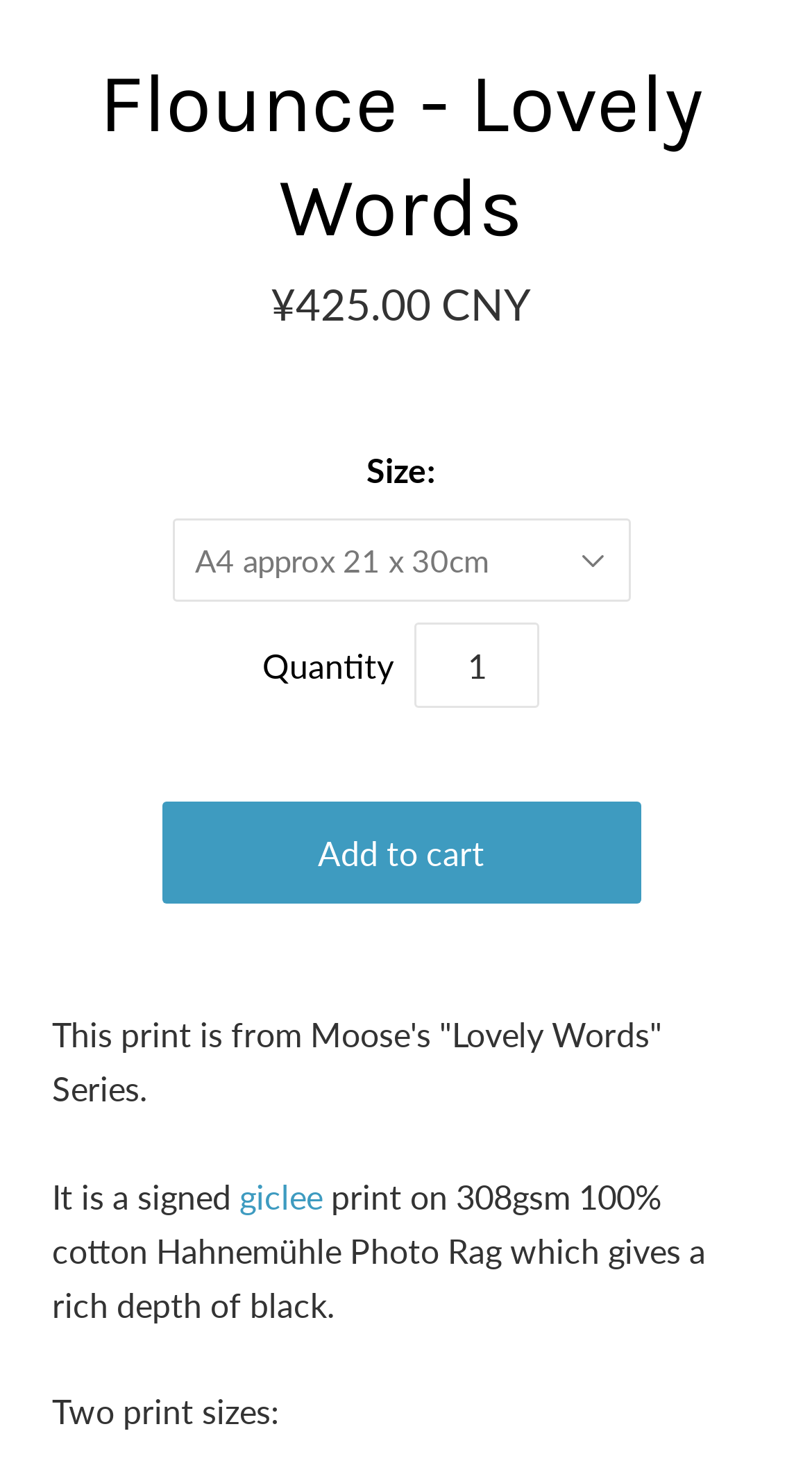What is the function of the button?
Please give a well-detailed answer to the question.

I found the function of the button by looking at the button element with the text 'Add to cart' which is located at [0.199, 0.545, 0.788, 0.614] on the webpage. The text on the button indicates its function.